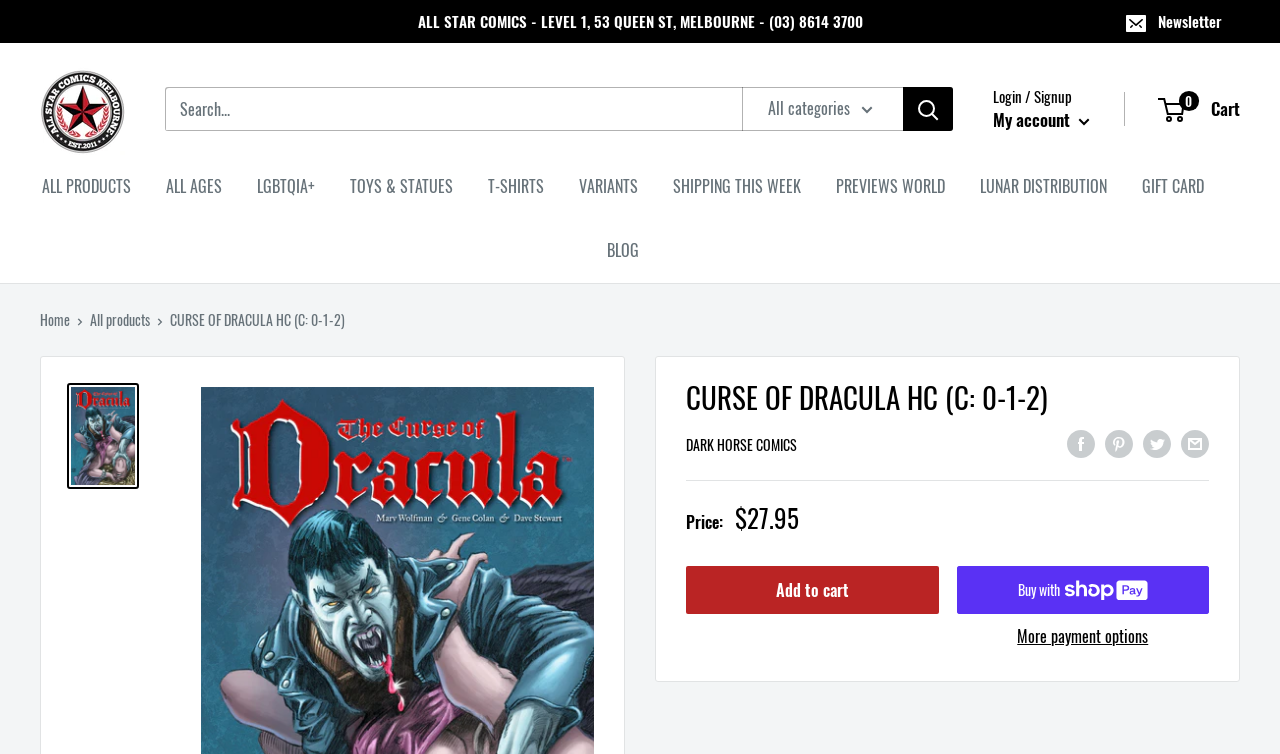Could you please study the image and provide a detailed answer to the question:
How many menu items are in the vertical menu?

I found the answer by counting the number of menu items in the vertical menu, which are ALL PRODUCTS, ALL AGES, LGBTQIA+, TOYS & STATUES, T-SHIRTS, VARIANTS, SHIPPING THIS WEEK, PREVIEWS WORLD, LUNAR DISTRIBUTION, GIFT CARD, and BLOG. There are 13 menu items in total.